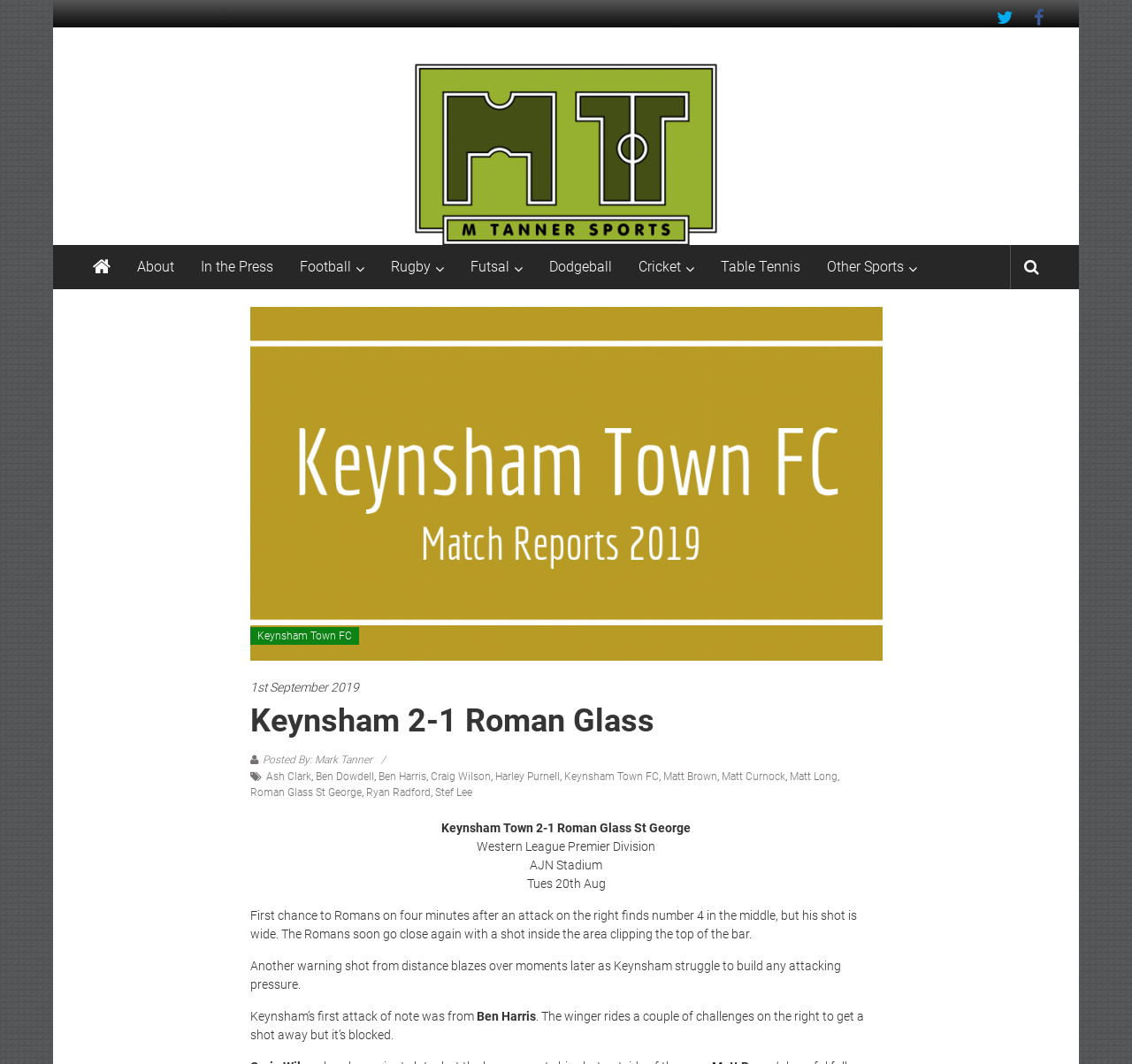What is the name of the stadium where the match was played?
Using the image as a reference, answer with just one word or a short phrase.

AJN Stadium